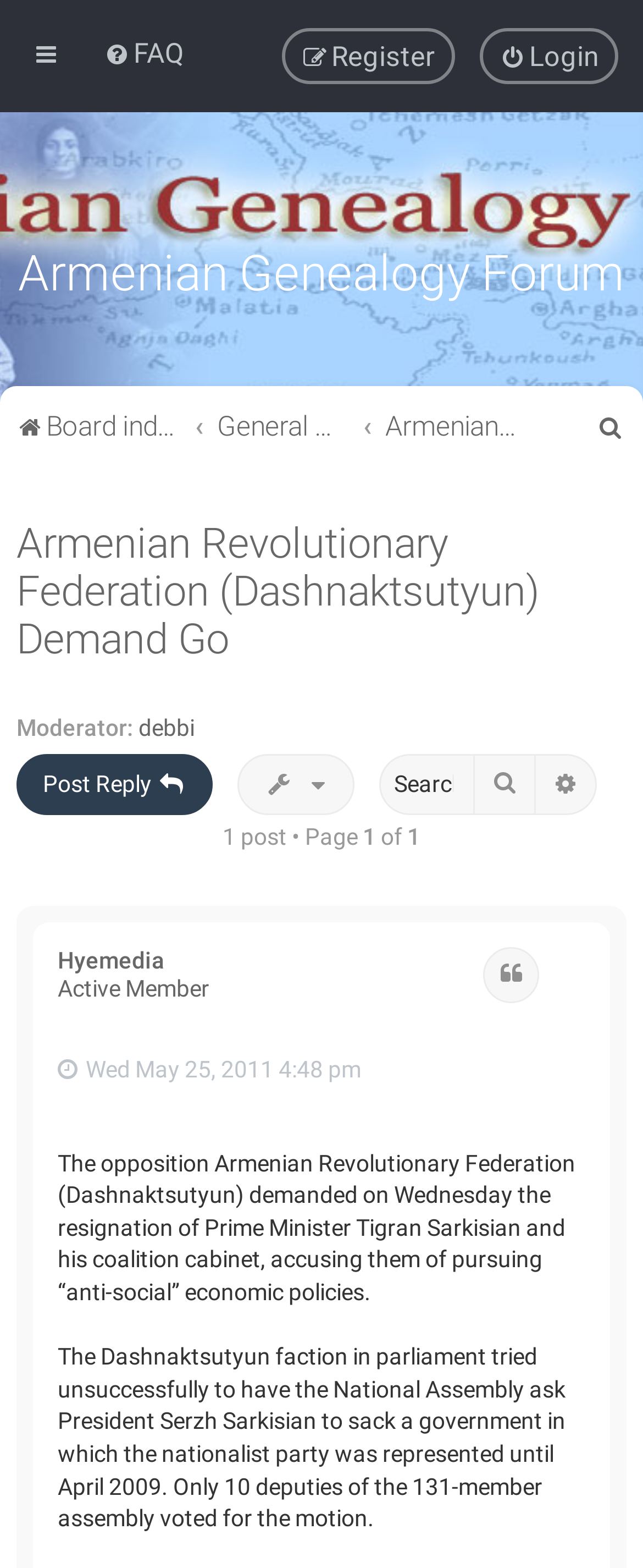Give a one-word or one-phrase response to the question:
How many posts are in this topic?

1 post